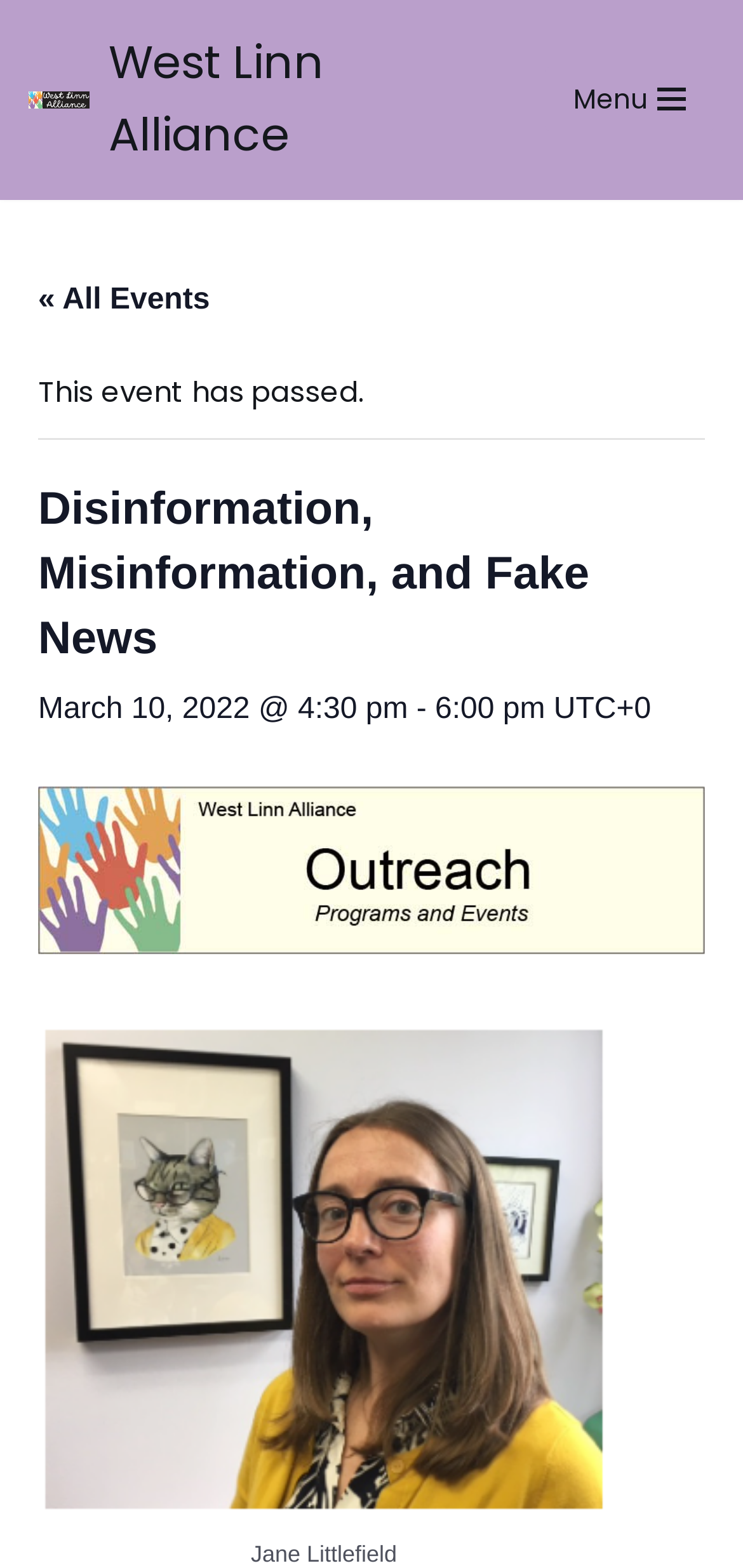Is the workshop a past event?
Provide a well-explained and detailed answer to the question.

I inferred this answer by looking at the static text element 'This event has passed.', which indicates that the workshop is a past event.